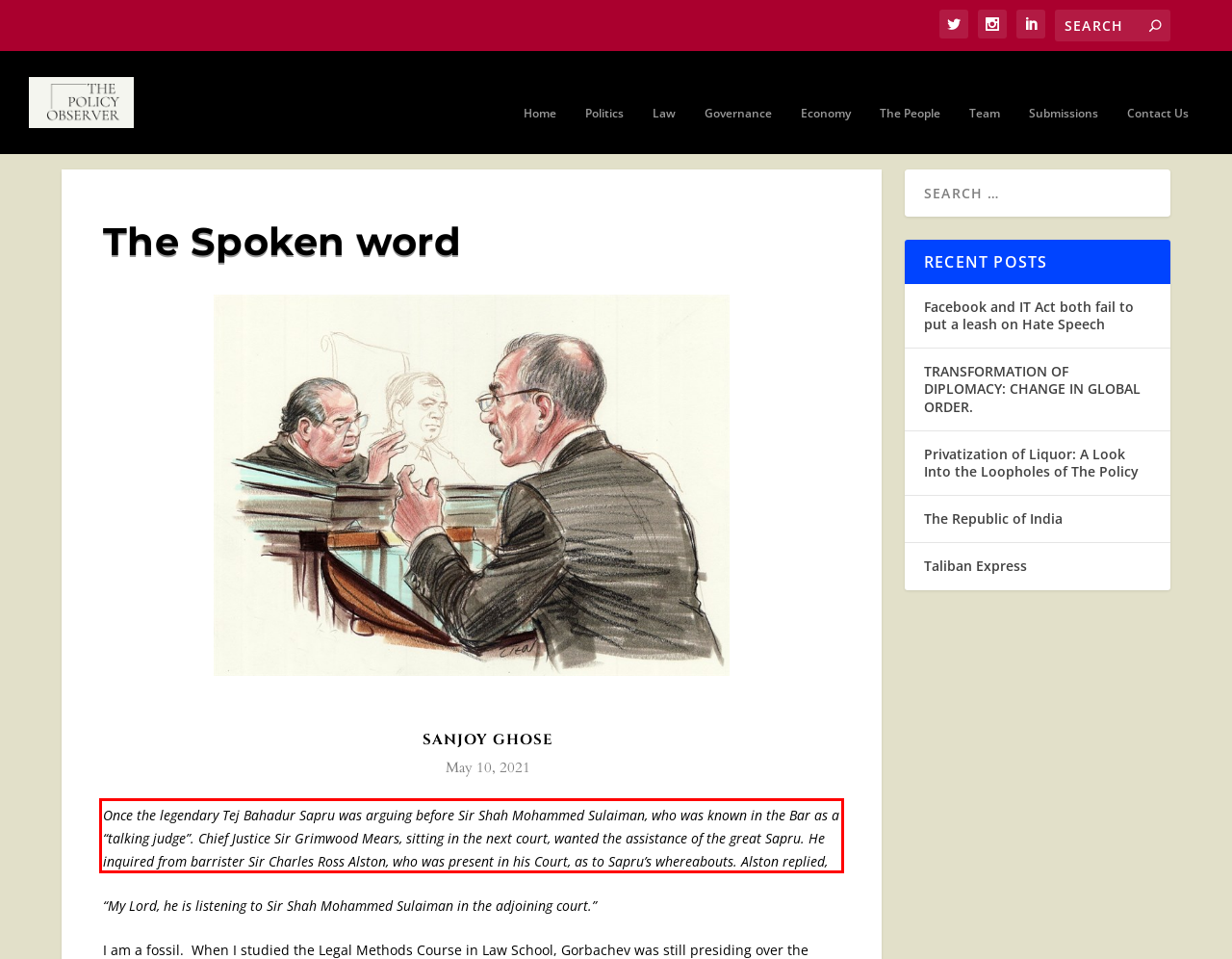Analyze the screenshot of a webpage where a red rectangle is bounding a UI element. Extract and generate the text content within this red bounding box.

Once the legendary Tej Bahadur Sapru was arguing before Sir Shah Mohammed Sulaiman, who was known in the Bar as a “talking judge”. Chief Justice Sir Grimwood Mears, sitting in the next court, wanted the assistance of the great Sapru. He inquired from barrister Sir Charles Ross Alston, who was present in his Court, as to Sapru’s whereabouts. Alston replied,